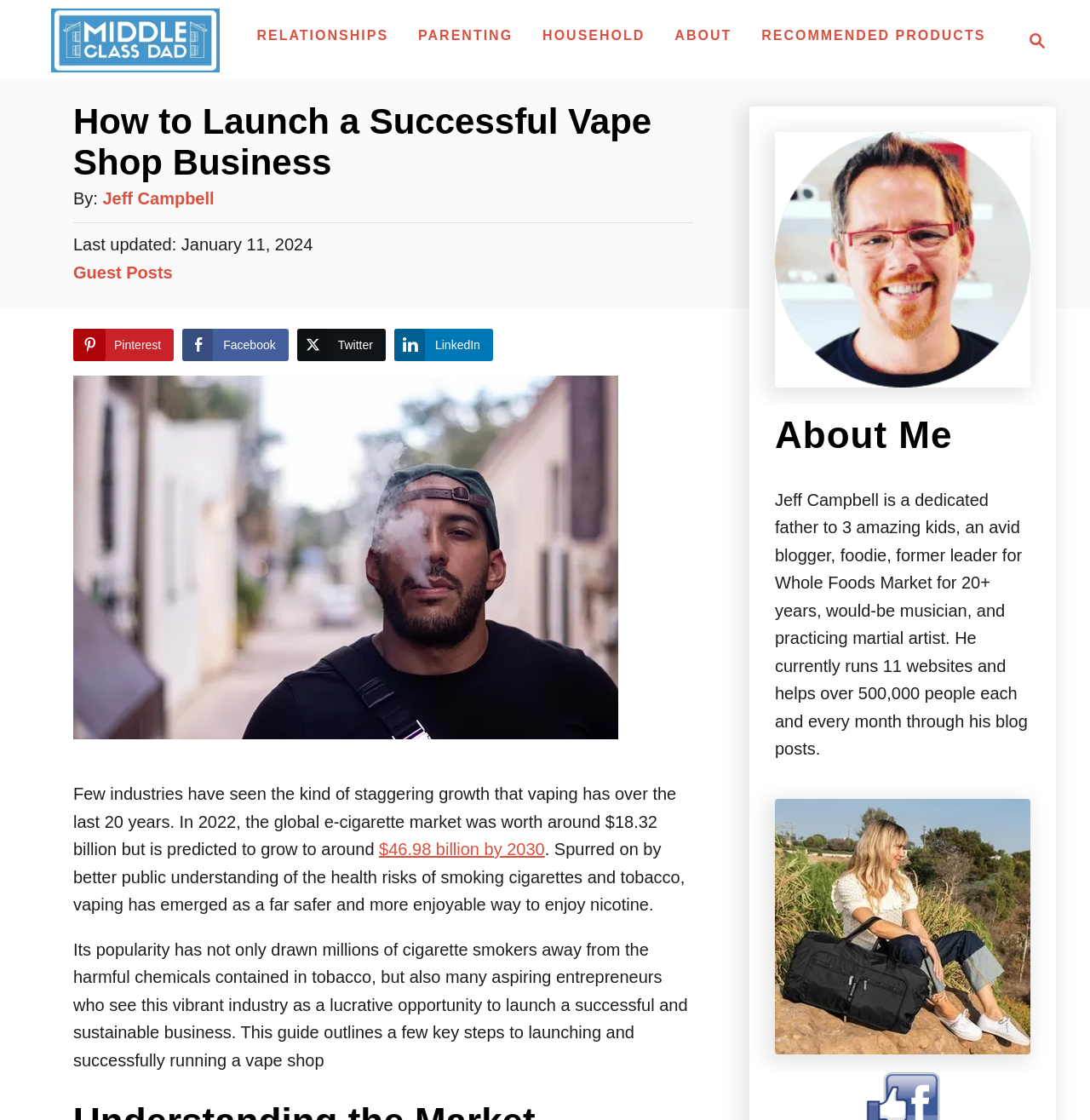Identify the bounding box coordinates of the clickable region to carry out the given instruction: "Search for something".

[0.927, 0.015, 0.969, 0.057]